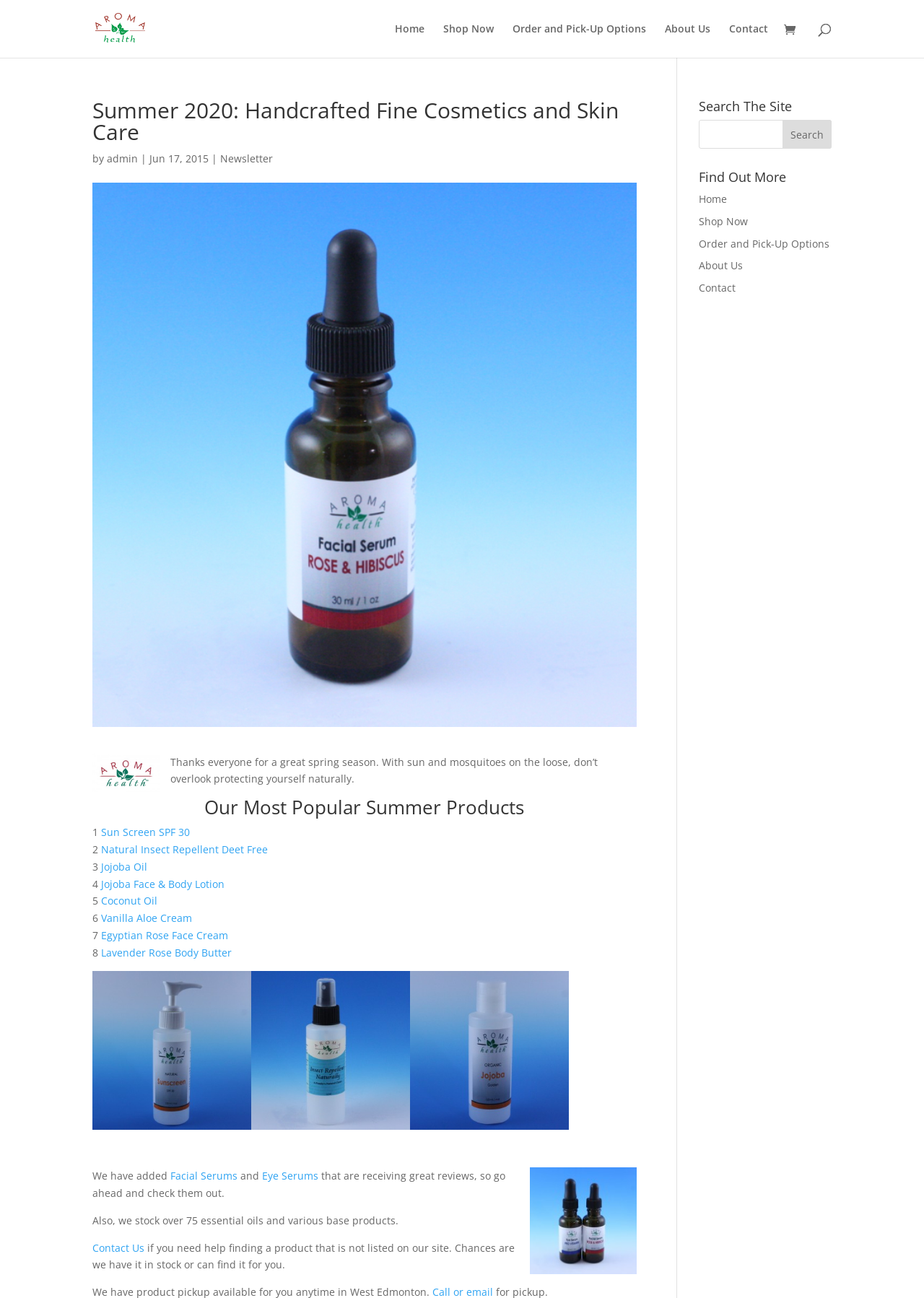What is the purpose of the search bar?
Look at the image and answer with only one word or phrase.

to search the site